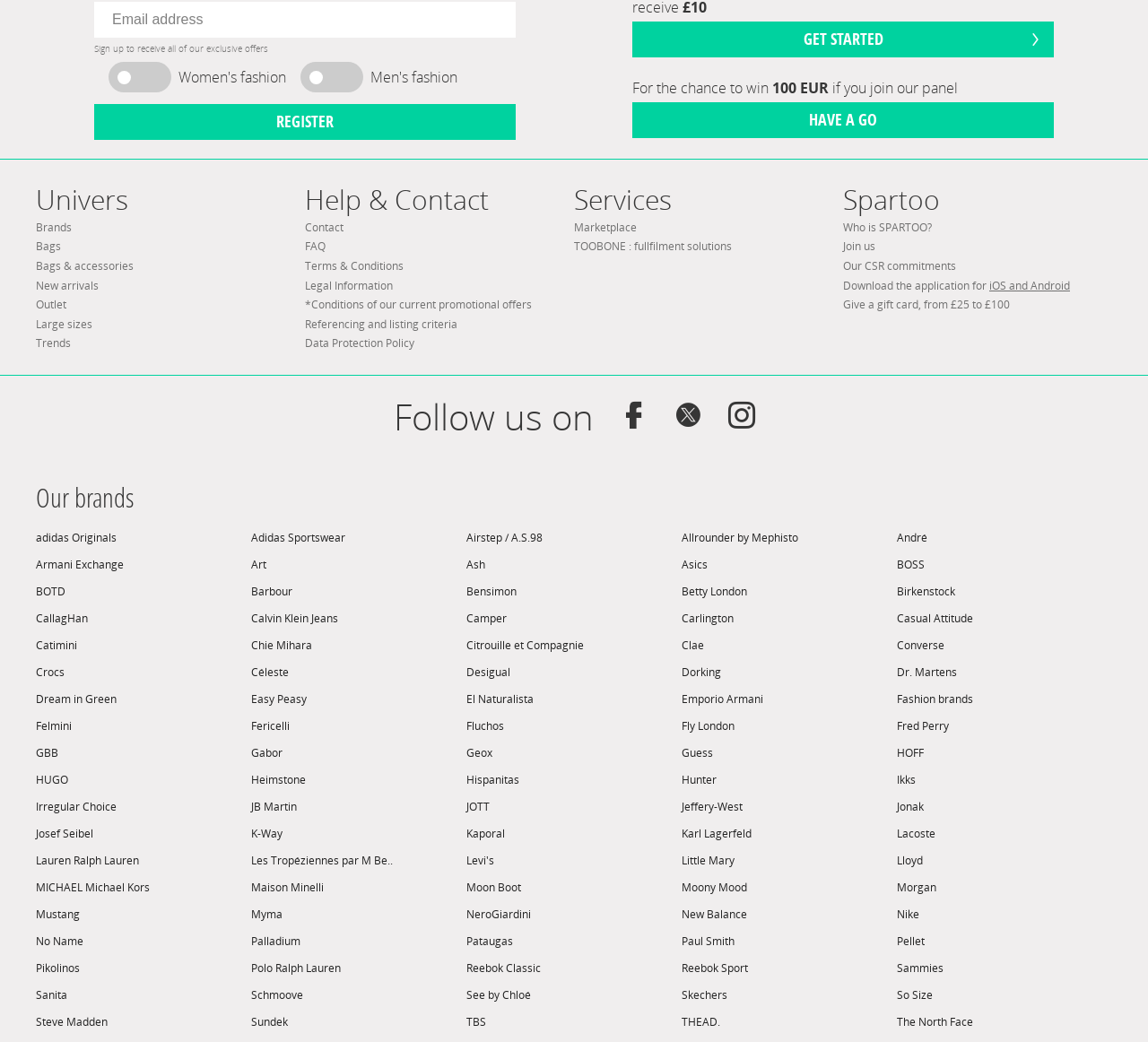Using the element description: "Les Tropéziennes par M Be..", determine the bounding box coordinates. The coordinates should be in the format [left, top, right, bottom], with values between 0 and 1.

[0.219, 0.368, 0.406, 0.394]